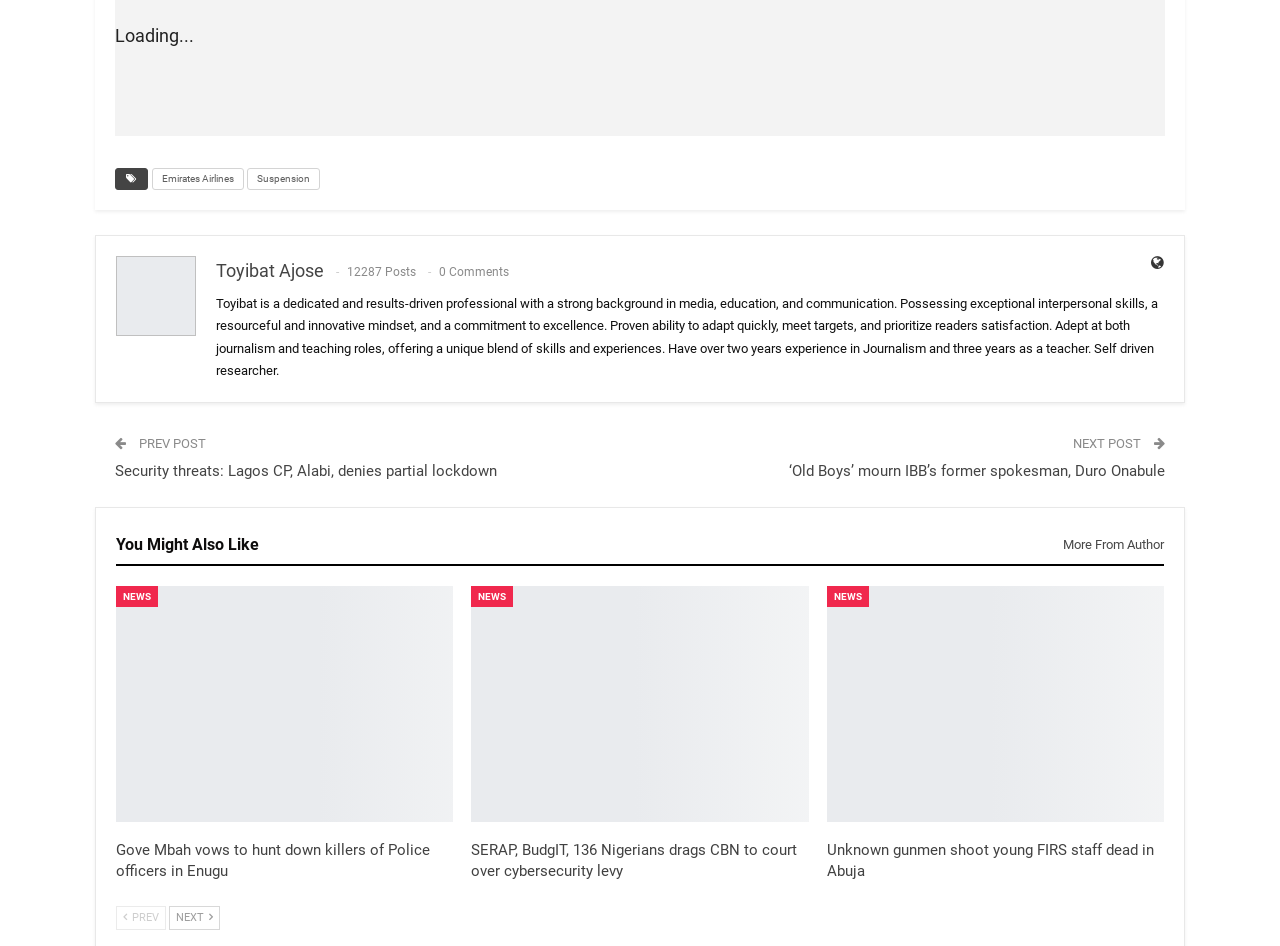Locate the UI element described by Aplikasi Akun Togel and provide its bounding box coordinates. Use the format (top-left x, top-left y, bottom-right x, bottom-right y) with all values as floating point numbers between 0 and 1.

None